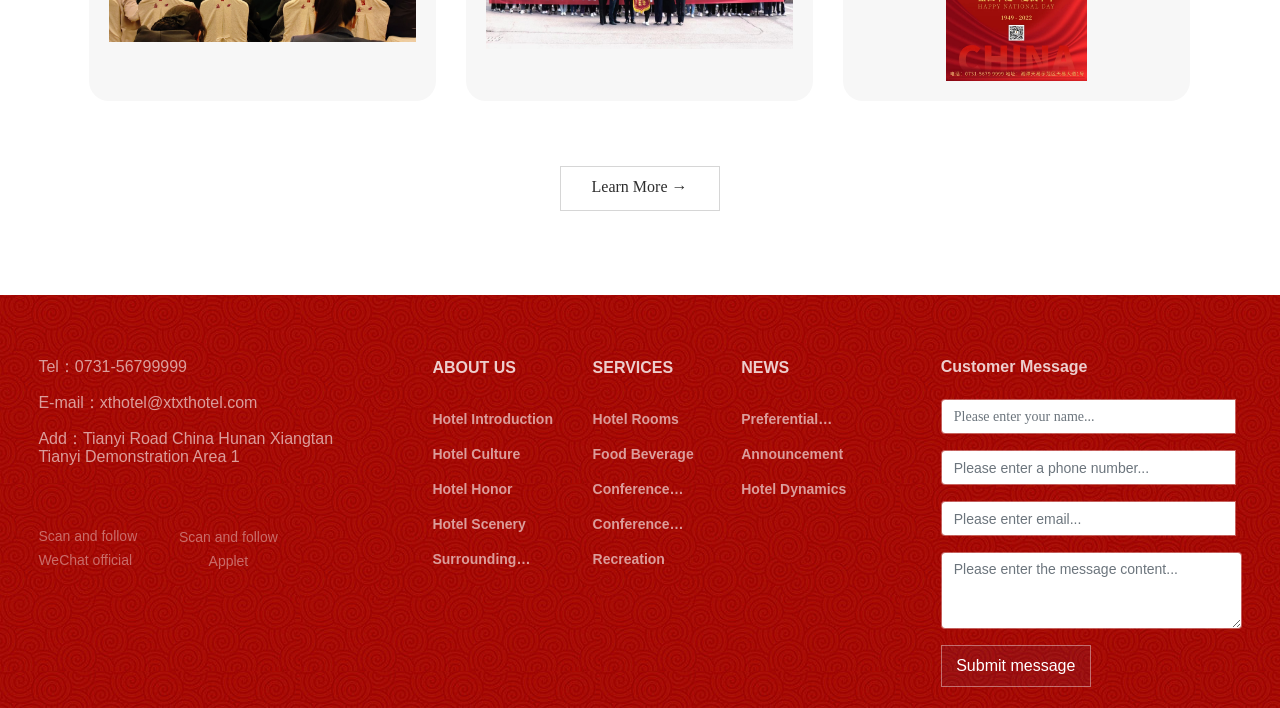How can users follow the hotel's official WeChat account?
Using the picture, provide a one-word or short phrase answer.

Scan the QR code